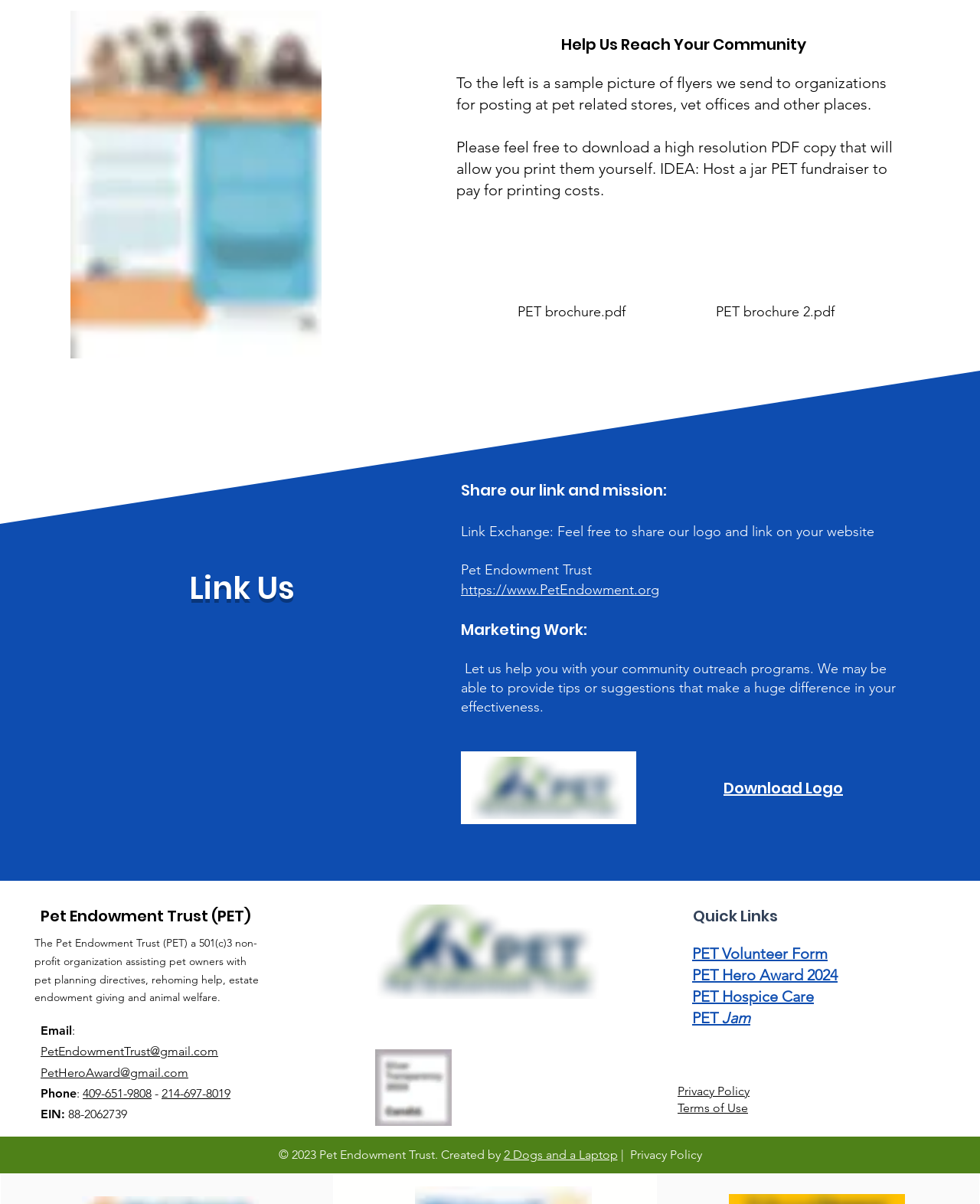What is the phone number for the organization?
From the screenshot, provide a brief answer in one word or phrase.

409-651-9808